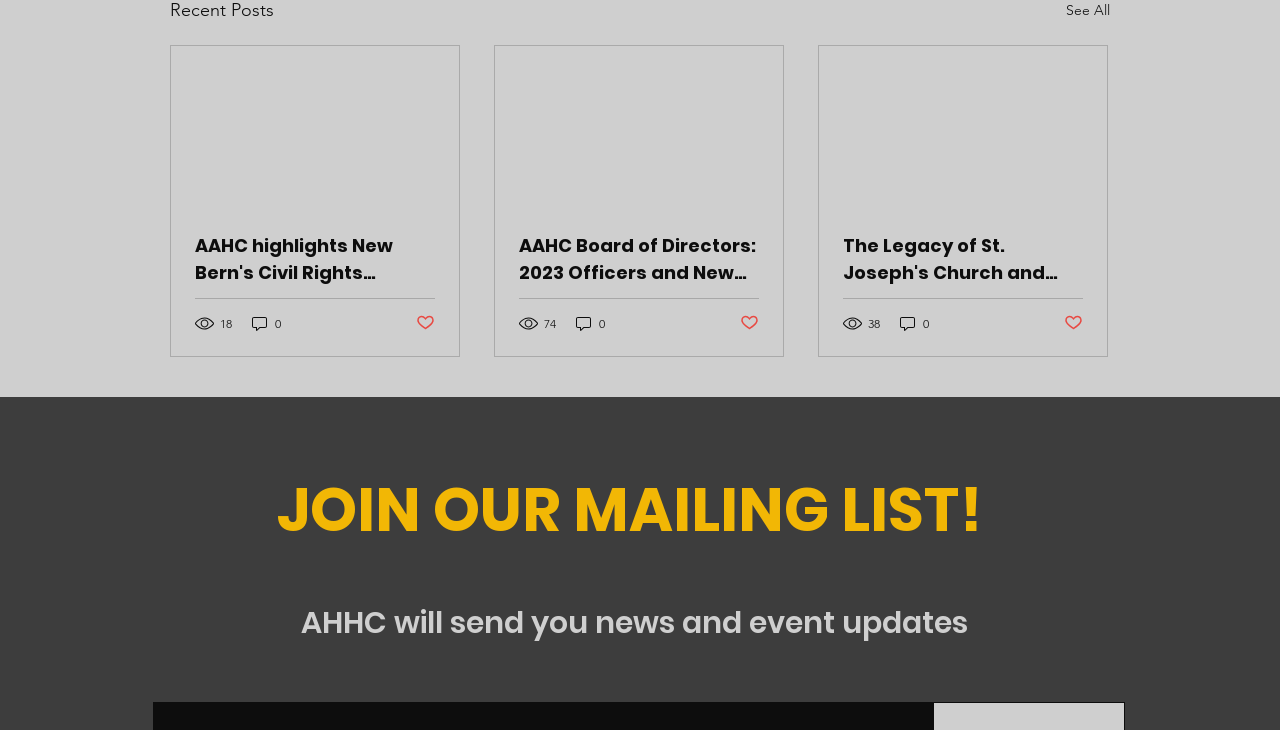Please give a one-word or short phrase response to the following question: 
What is the purpose of the mailing list?

news and event updates